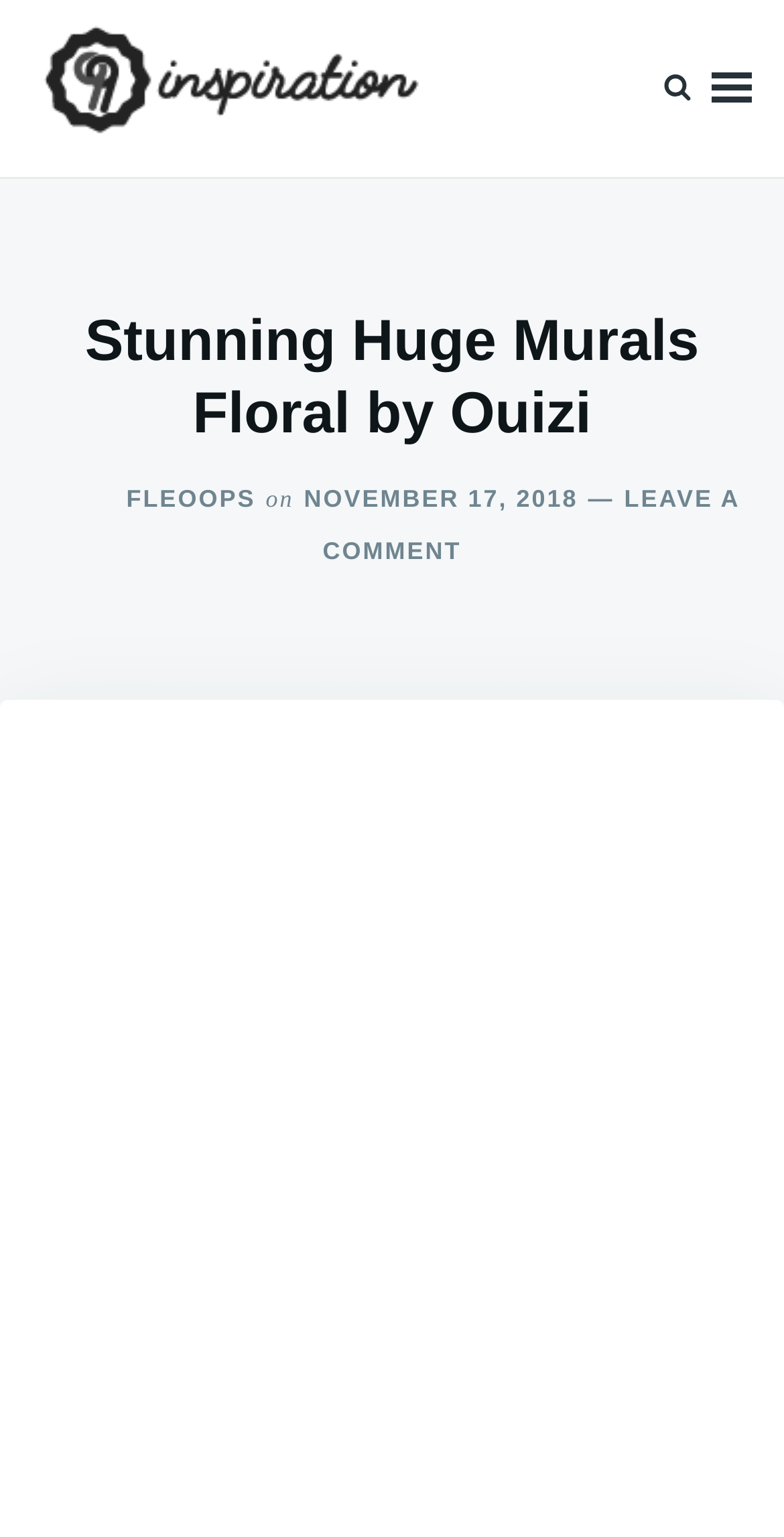Answer this question using a single word or a brief phrase:
What is the website's name?

99Inspiration